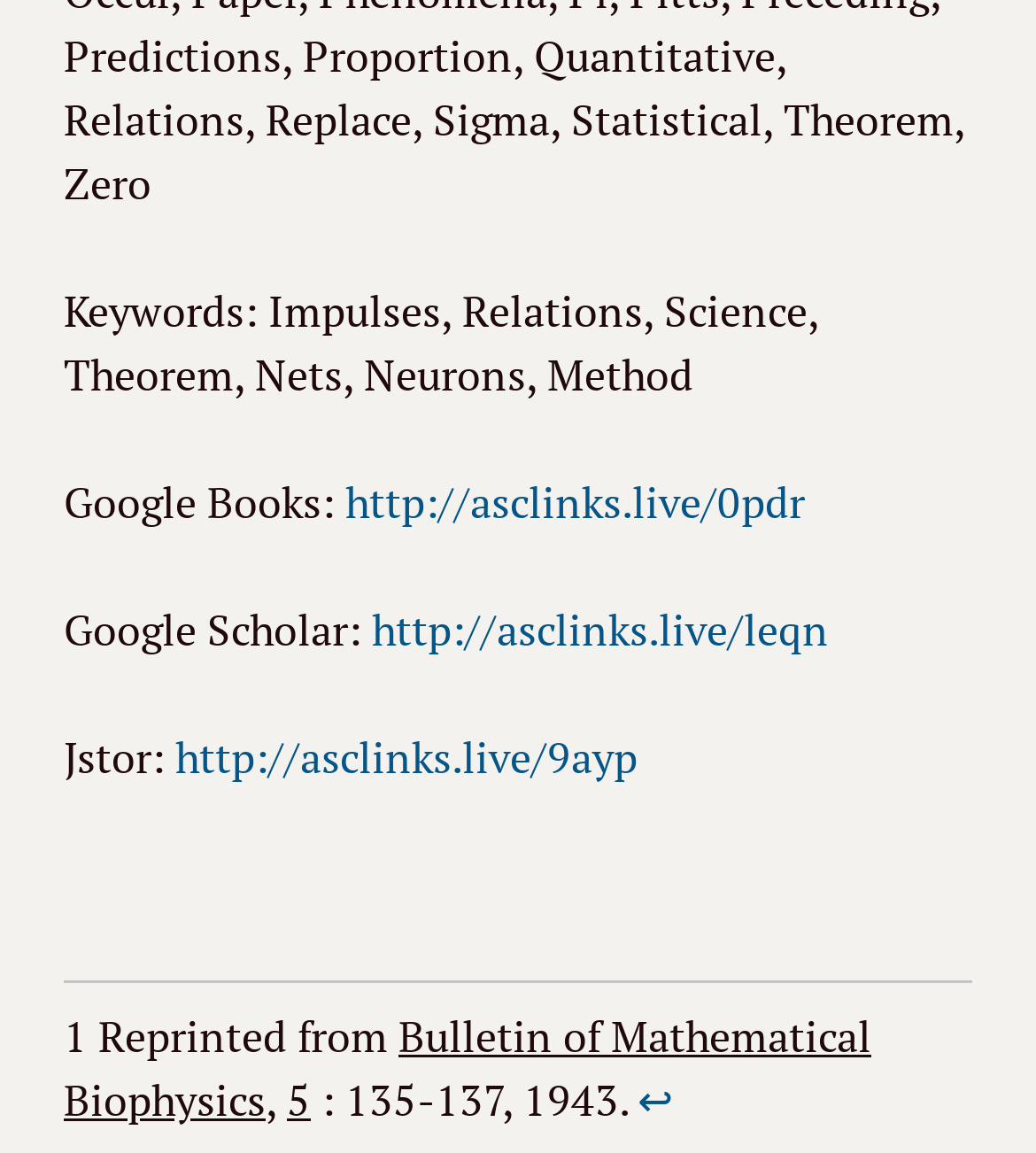What are the keywords mentioned on this webpage?
Using the image as a reference, give an elaborate response to the question.

I found the keywords by looking at the StaticText element with ID 399, which contains the text 'Keywords: Impulses, Relations, Science, Theorem, Nets, Neurons, Method'.